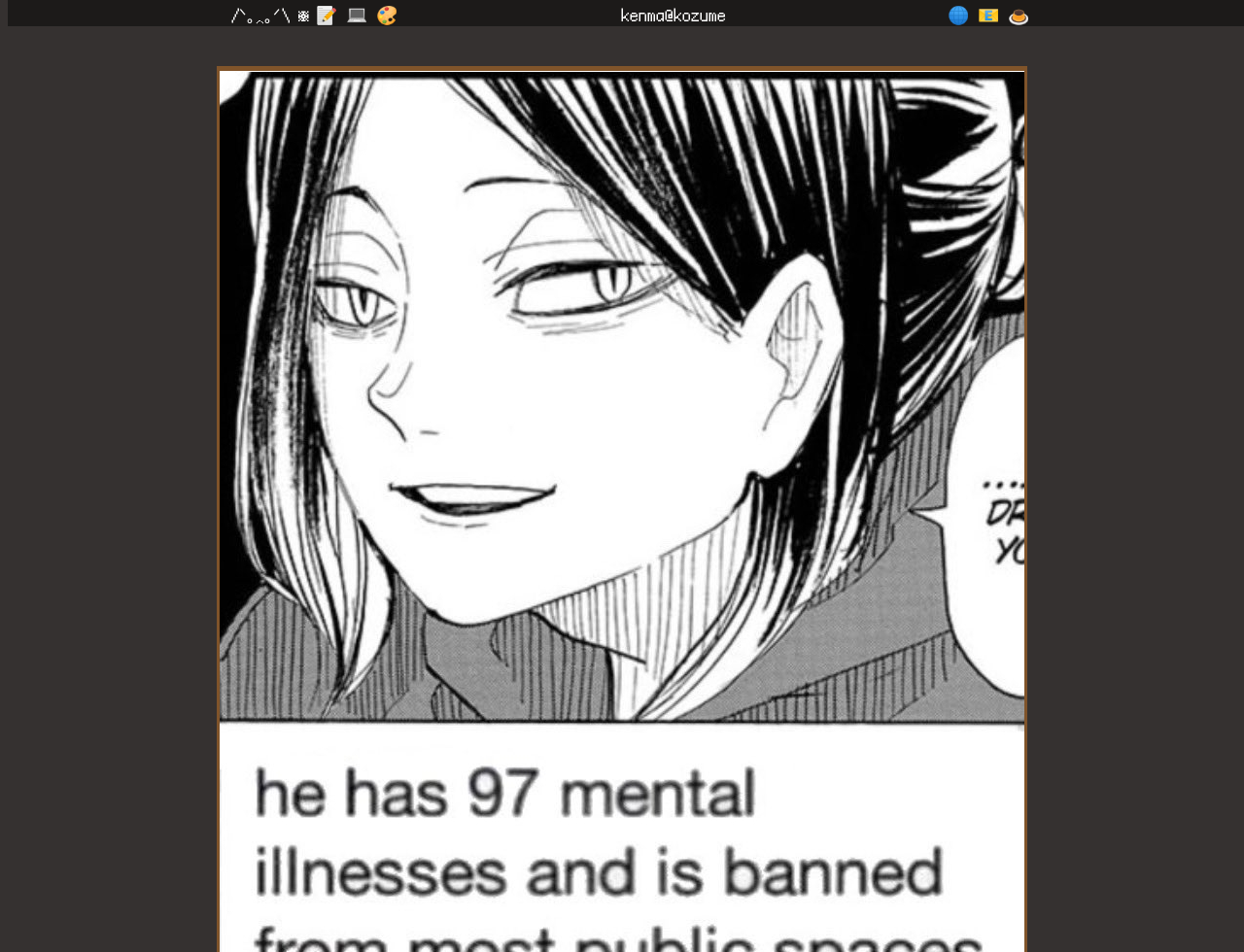Create a detailed narrative of the webpage’s visual and textual elements.

The webpage features a top navigation bar with several links, each represented by an icon. From left to right, the icons are: a combination of Japanese characters, a symbol resembling a cross, a pencil, a computer, a palette, and a globe. These links are closely spaced and occupy the top-left section of the page.

To the right of these icons, there is a text element displaying the email address "kenma@kozume". This text is positioned near the top-center of the page.

Further to the right, there are three more links, each represented by an icon: an envelope, a cake, and another symbol. These links are also closely spaced and occupy the top-right section of the page.